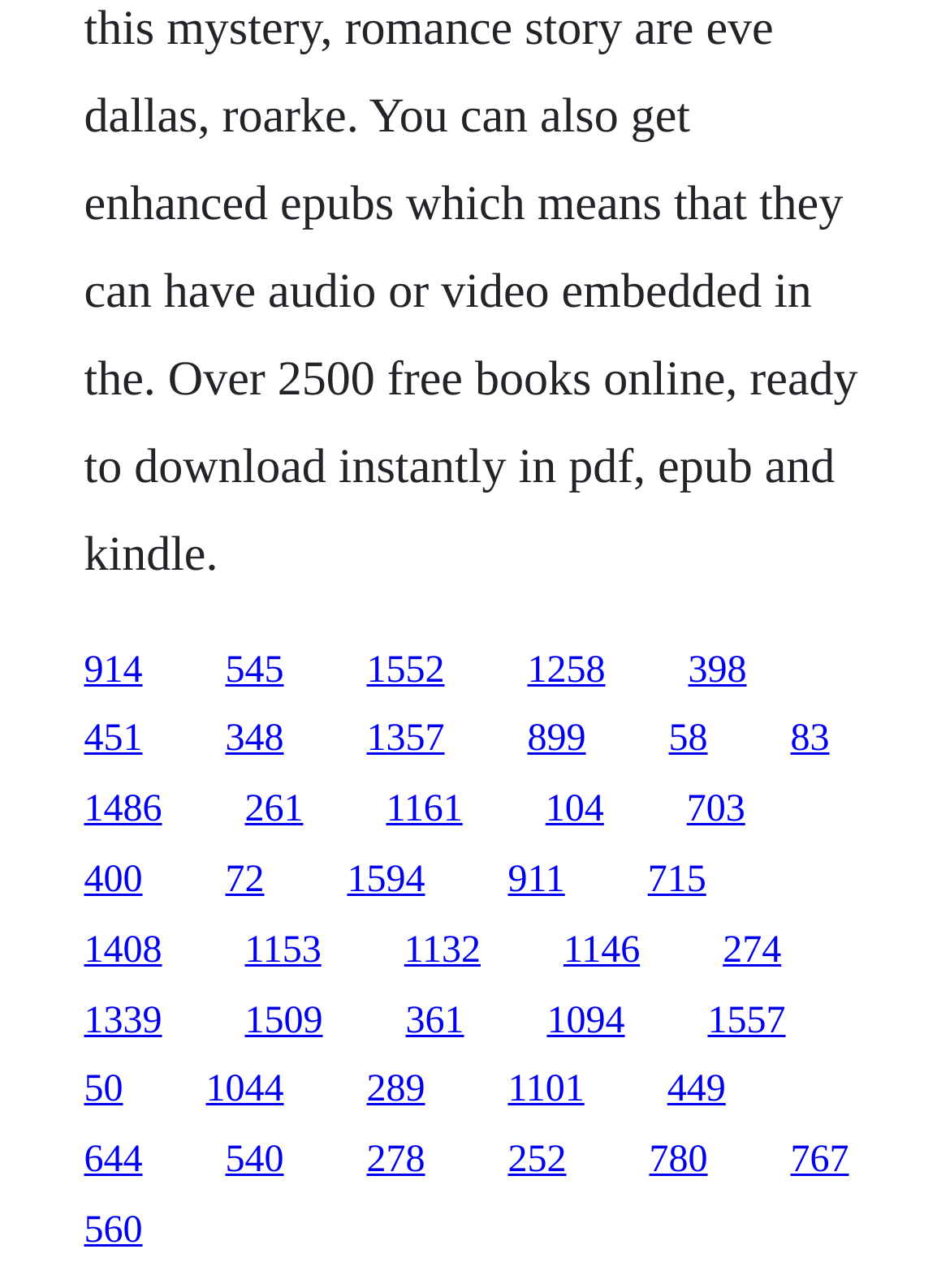Using the details in the image, give a detailed response to the question below:
What is the horizontal position of the link '1552'?

I compared the x1 and x2 coordinates of the link '1552' with other elements, and it appears to be on the left side of the webpage.